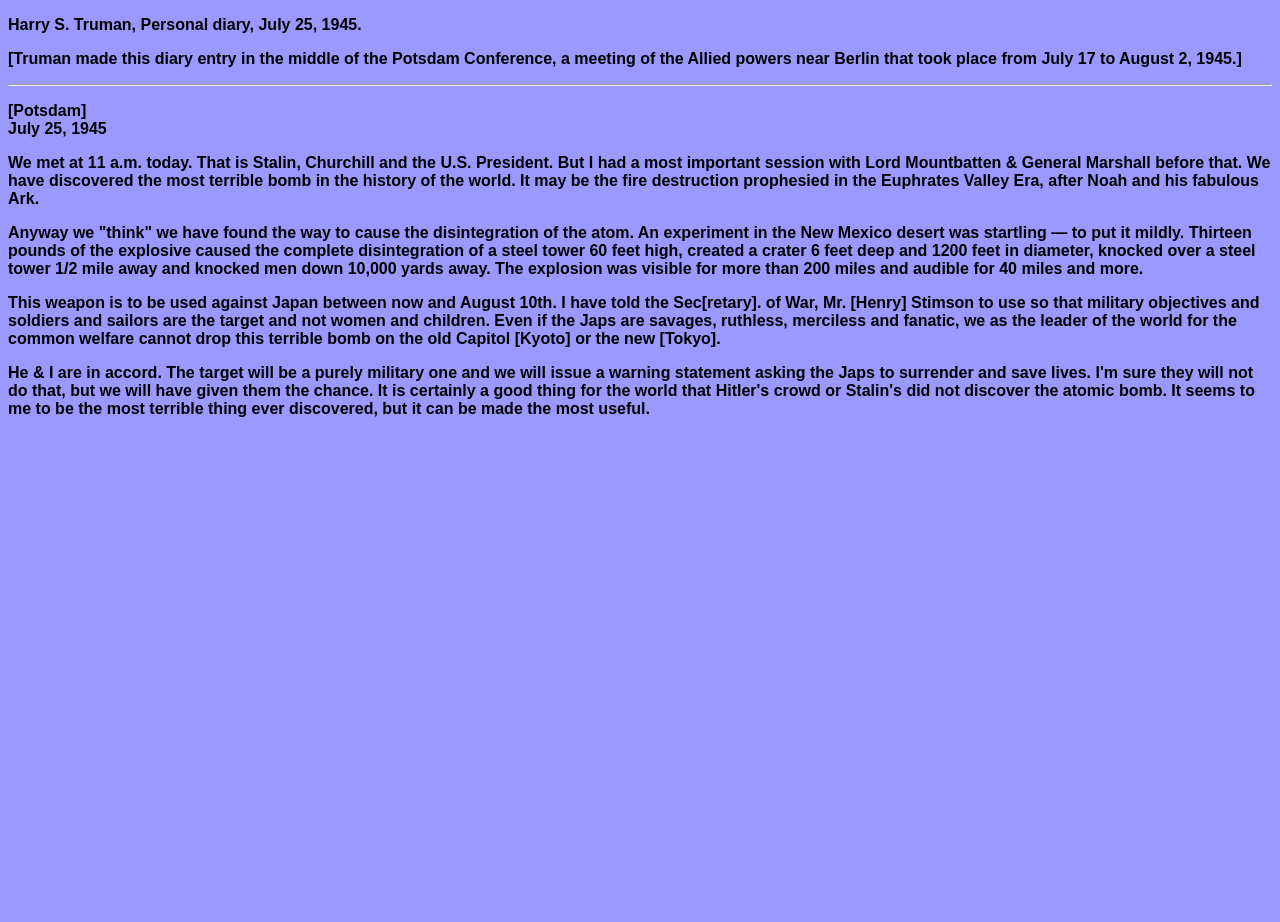Provide an in-depth caption for the contents of the webpage.

The webpage is about Harry S. Truman's personal diary entry from July 25, 1945, during the Potsdam Conference. At the top, there is a title "Harry S. Truman, Personal diary, July 25, 1945." Below the title, there is a brief description of the context of the diary entry, explaining that Truman made this entry during the Potsdam Conference.

Following the description, there is a horizontal separator line. Below the separator, there is a section with the title "Potsdam" and the date "July 25, 1945". The main content of the diary entry starts below this section, where Truman writes about a meeting with Lord Mountbatten and General Marshall, discussing the discovery of a powerful bomb that can cause massive destruction.

The diary entry continues, describing the details of the bomb's capabilities, including its explosive power and the effects of an experiment in the New Mexico desert. The entry concludes with Truman's thoughts on using the bomb against Japan, emphasizing the importance of targeting military objectives and avoiding civilian casualties.

Throughout the webpage, the text is arranged in a clear and organized manner, with each section building upon the previous one to provide context and details about Truman's diary entry.